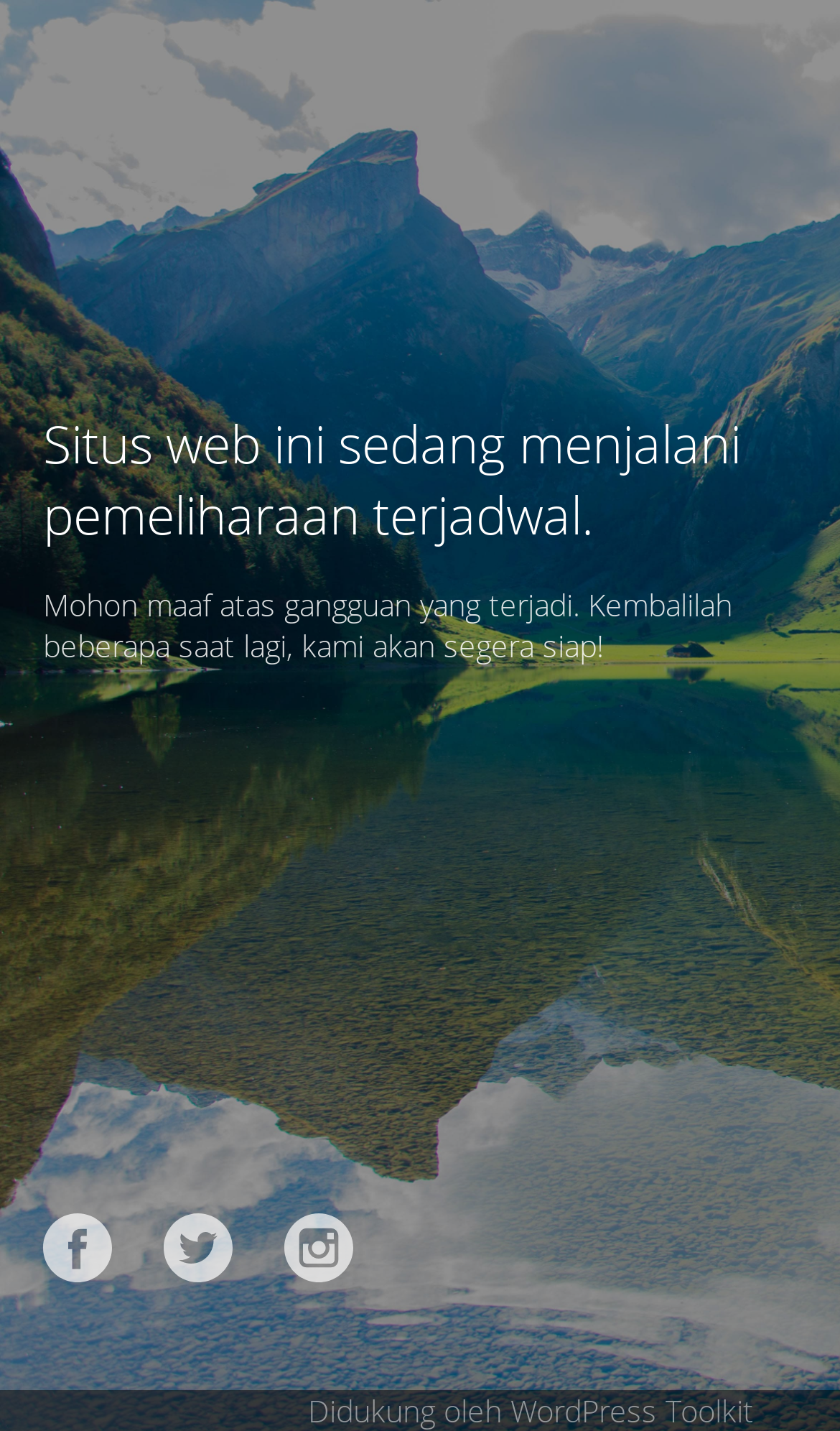What should users do during the maintenance? Analyze the screenshot and reply with just one word or a short phrase.

Come back later